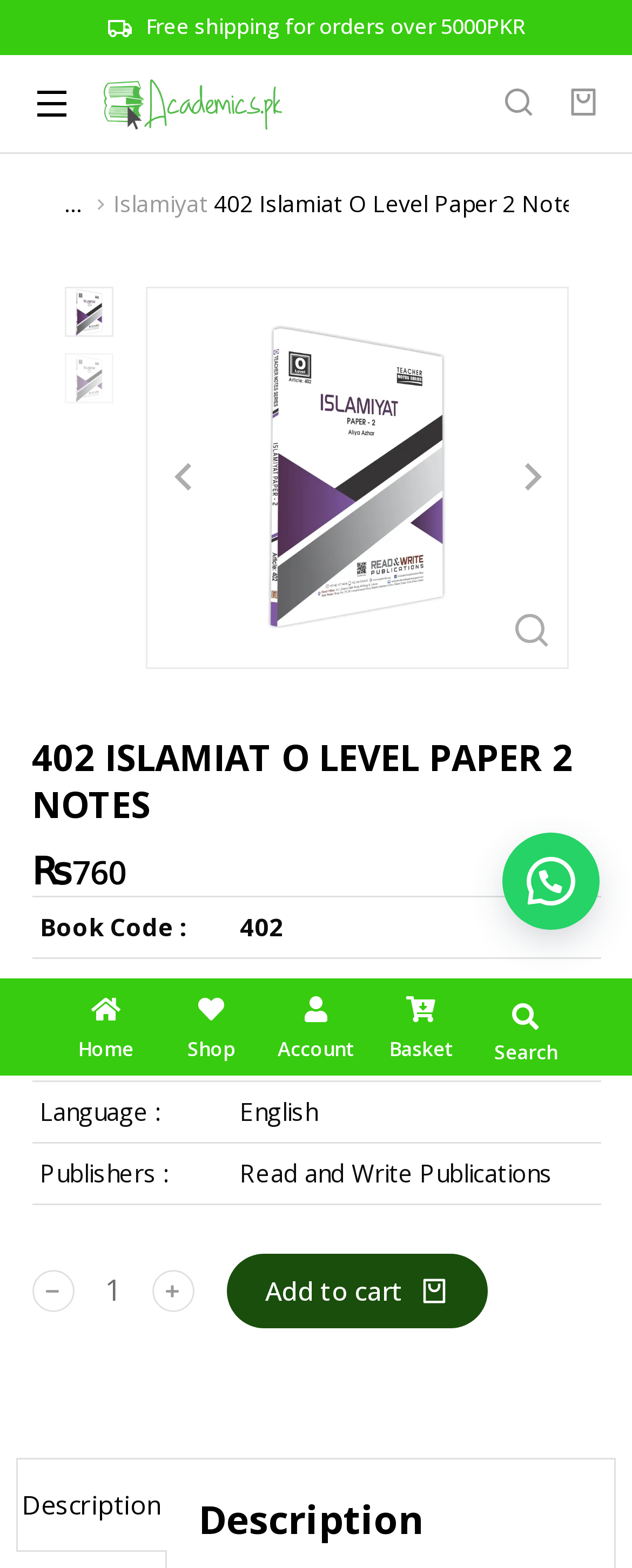Locate the bounding box coordinates of the area to click to fulfill this instruction: "View the product description". The bounding box should be presented as four float numbers between 0 and 1, in the order [left, top, right, bottom].

[0.314, 0.951, 0.921, 0.986]